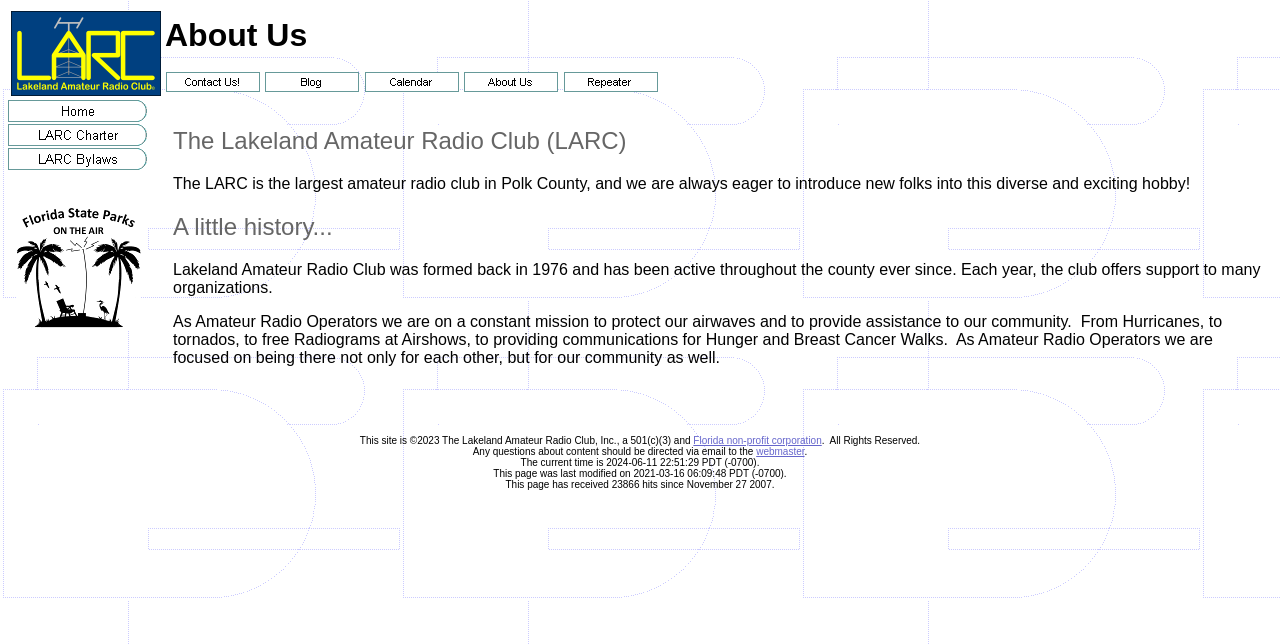Locate the bounding box coordinates of the area to click to fulfill this instruction: "Email the webmaster". The bounding box should be presented as four float numbers between 0 and 1, in the order [left, top, right, bottom].

[0.591, 0.692, 0.629, 0.709]